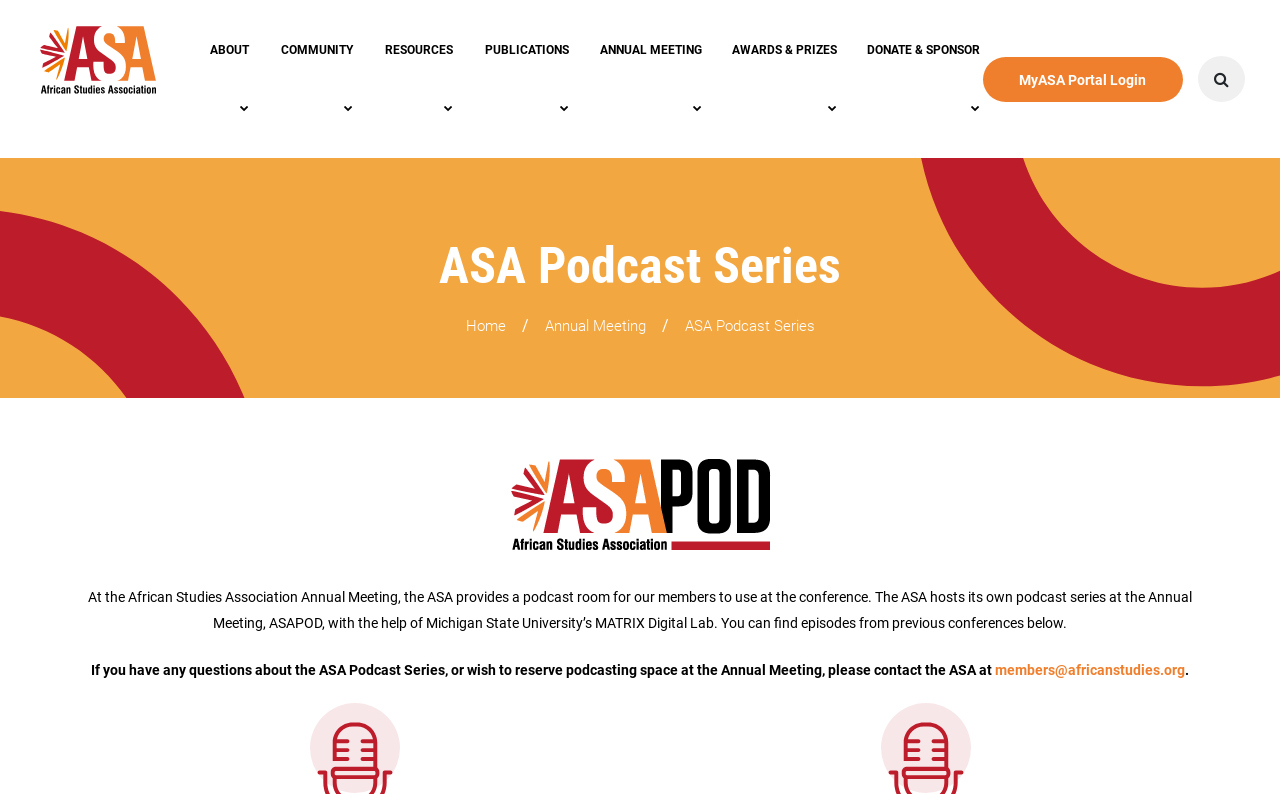How can one contact the ASA about the podcast series?
Give a one-word or short-phrase answer derived from the screenshot.

By emailing members@africanstudies.org